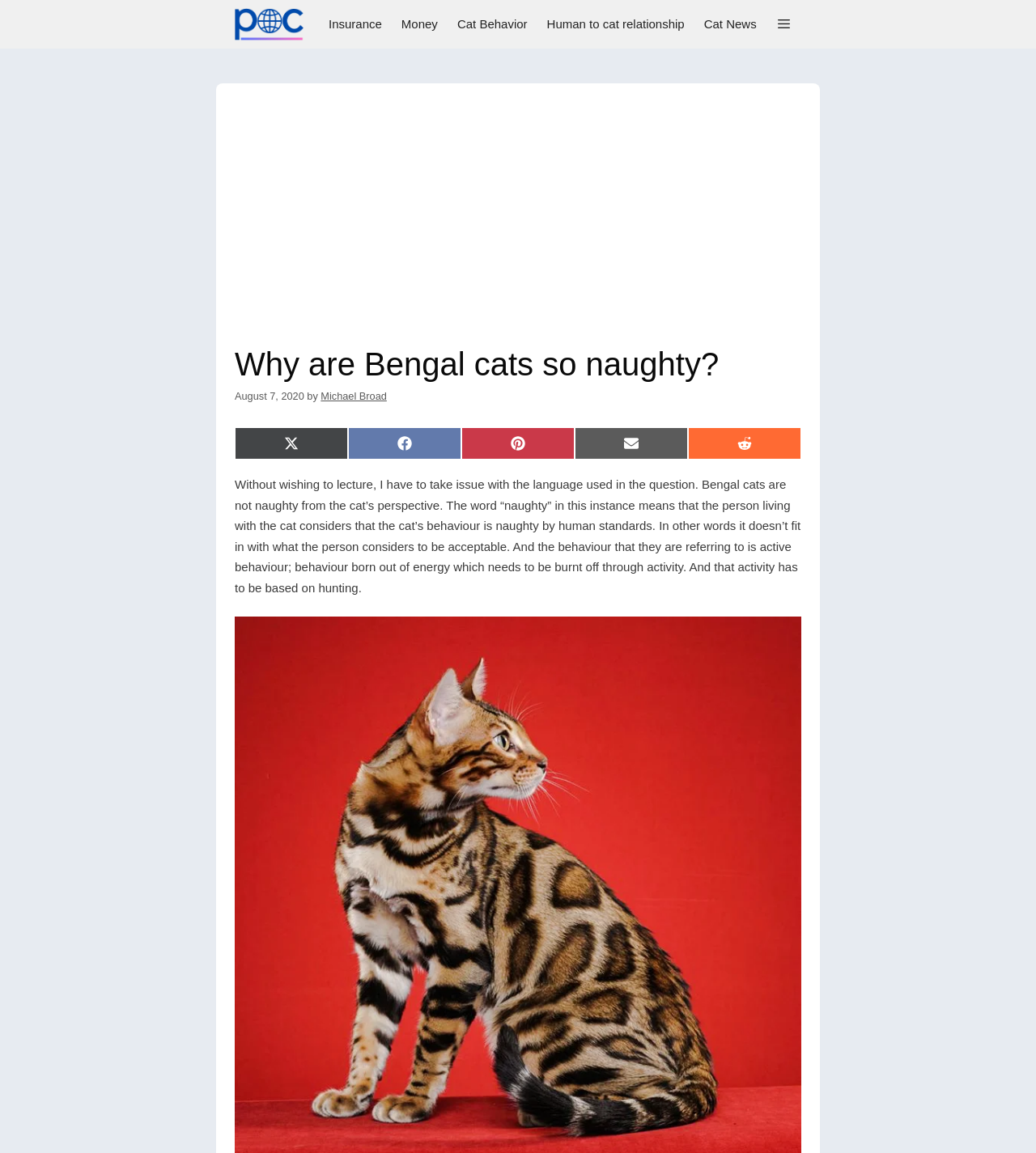Provide a short answer to the following question with just one word or phrase: What is the reason for Bengal cats' behavior?

Energy needs to be burnt off